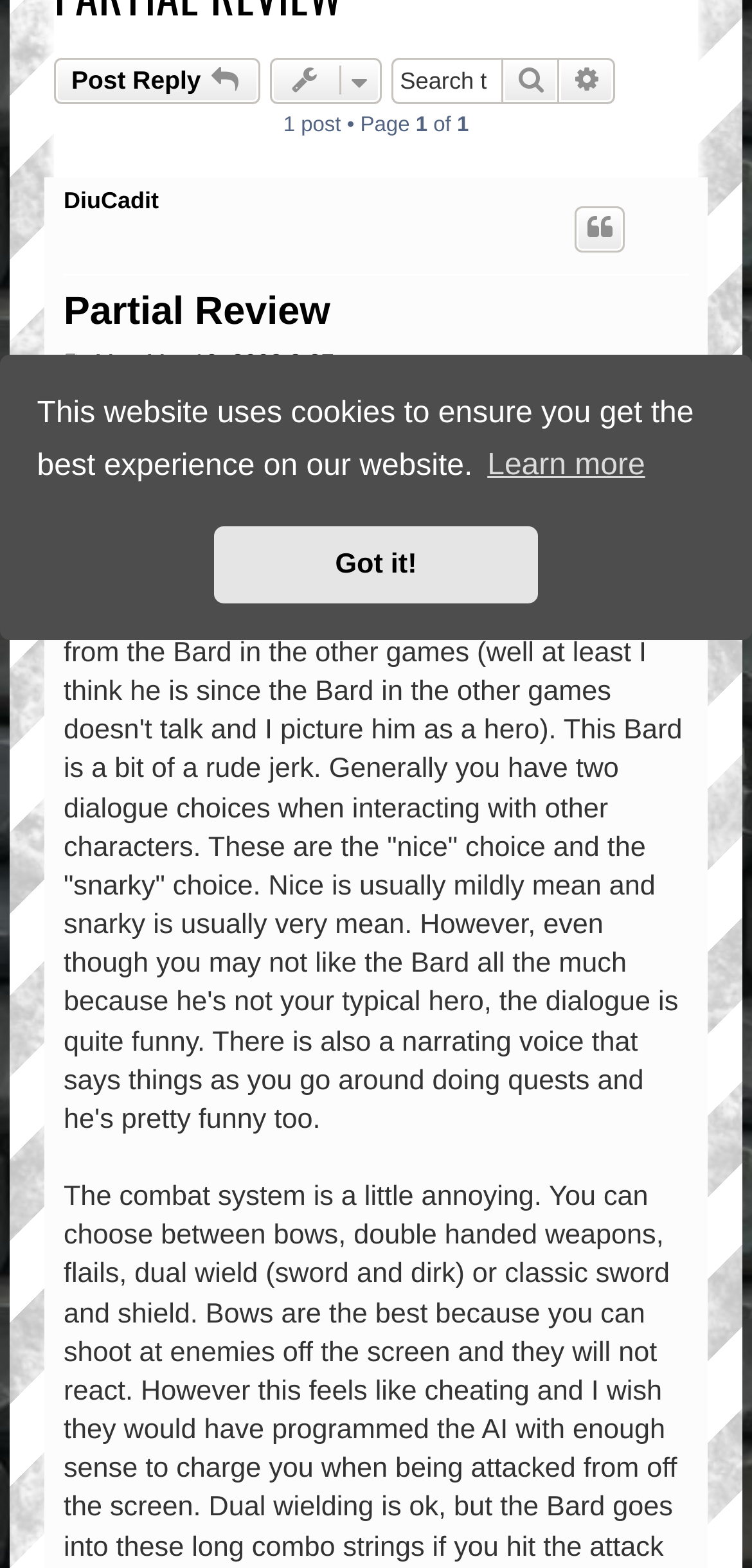Determine the bounding box coordinates for the UI element described. Format the coordinates as (top-left x, top-left y, bottom-right x, bottom-right y) and ensure all values are between 0 and 1. Element description: Partial Review

[0.085, 0.184, 0.439, 0.216]